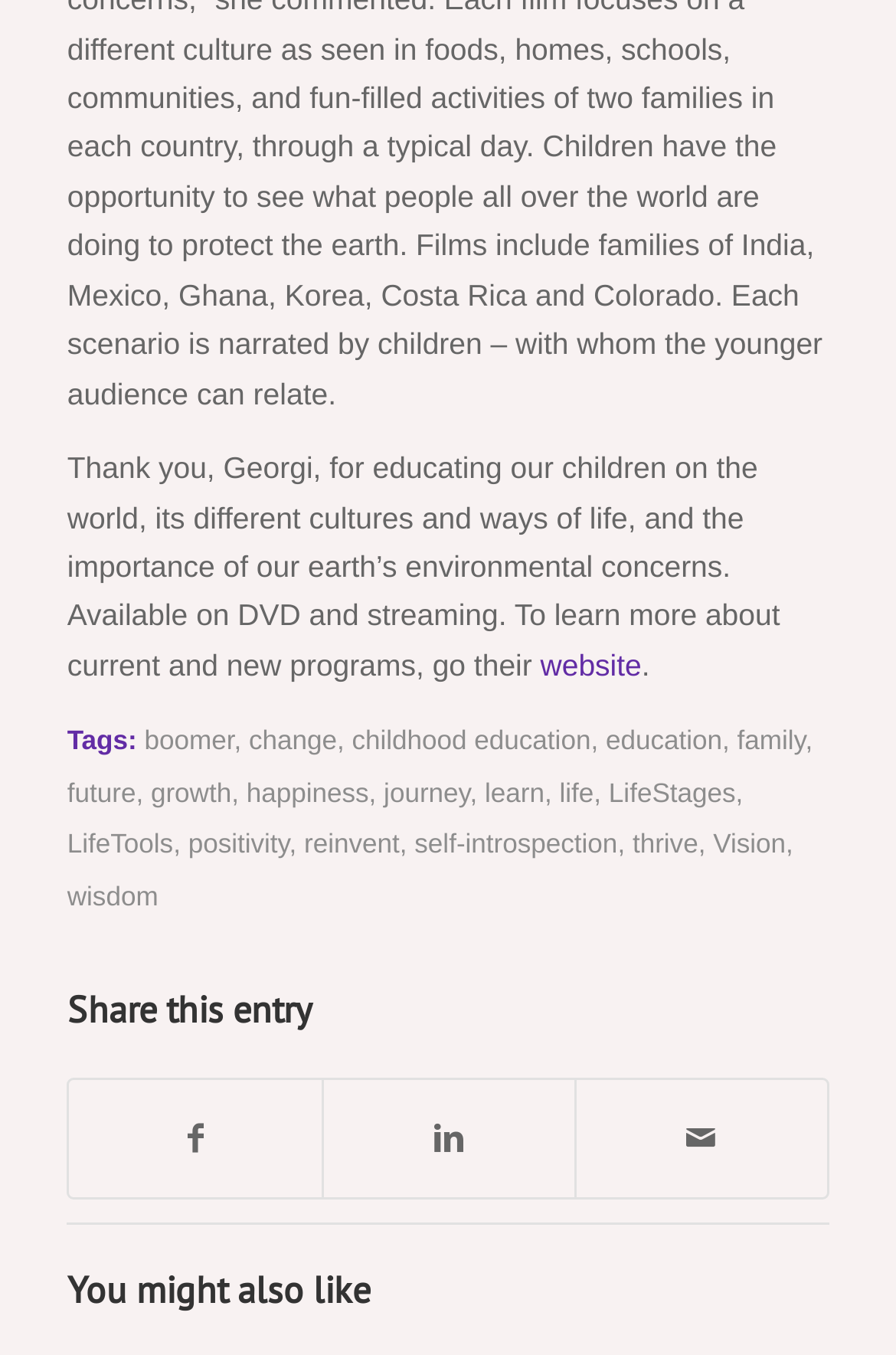Identify the bounding box coordinates of the area that should be clicked in order to complete the given instruction: "Click the link to the website". The bounding box coordinates should be four float numbers between 0 and 1, i.e., [left, top, right, bottom].

[0.603, 0.478, 0.716, 0.503]